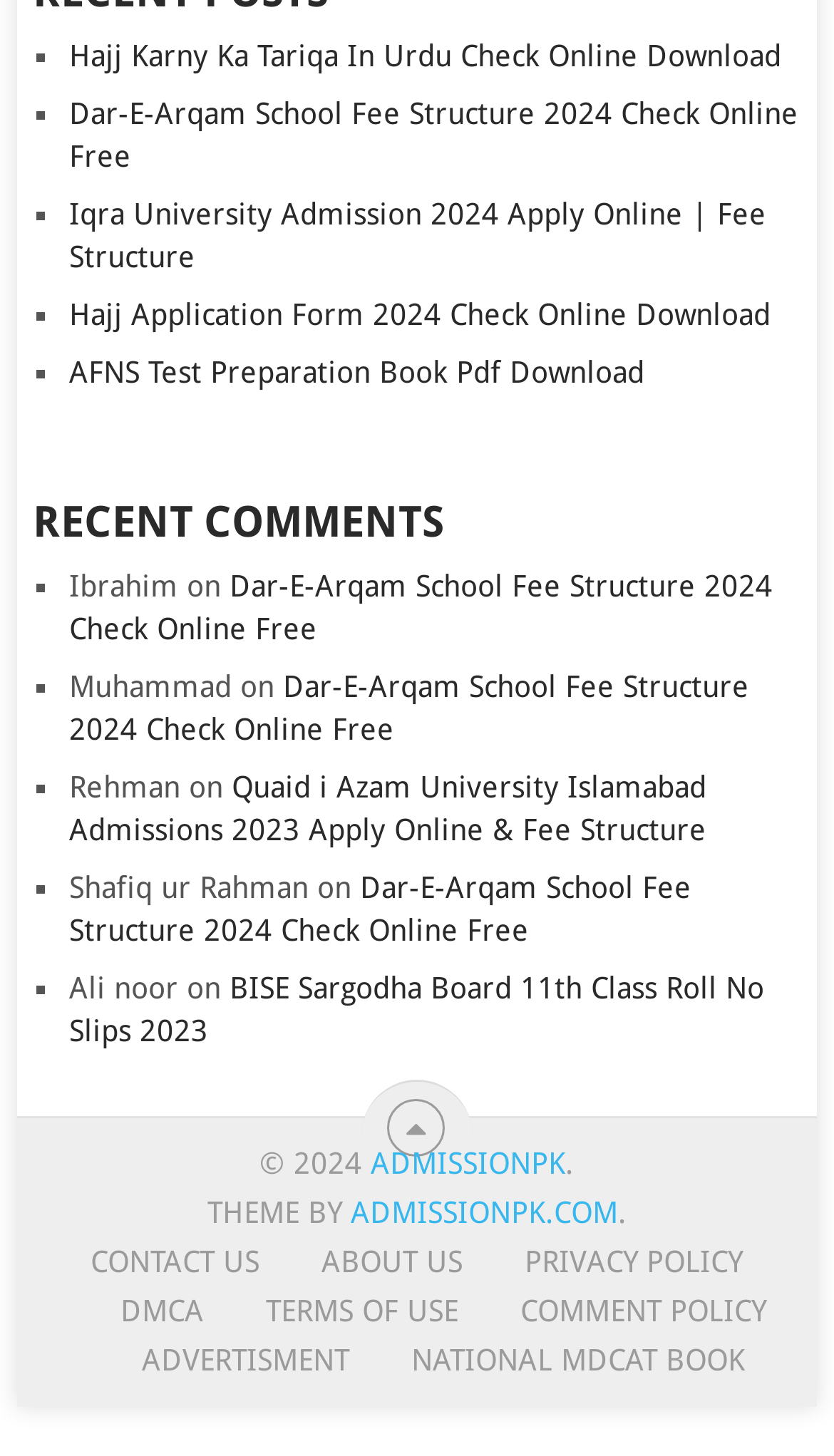Please give a succinct answer using a single word or phrase:
What is the copyright year mentioned at the bottom of the webpage?

2024